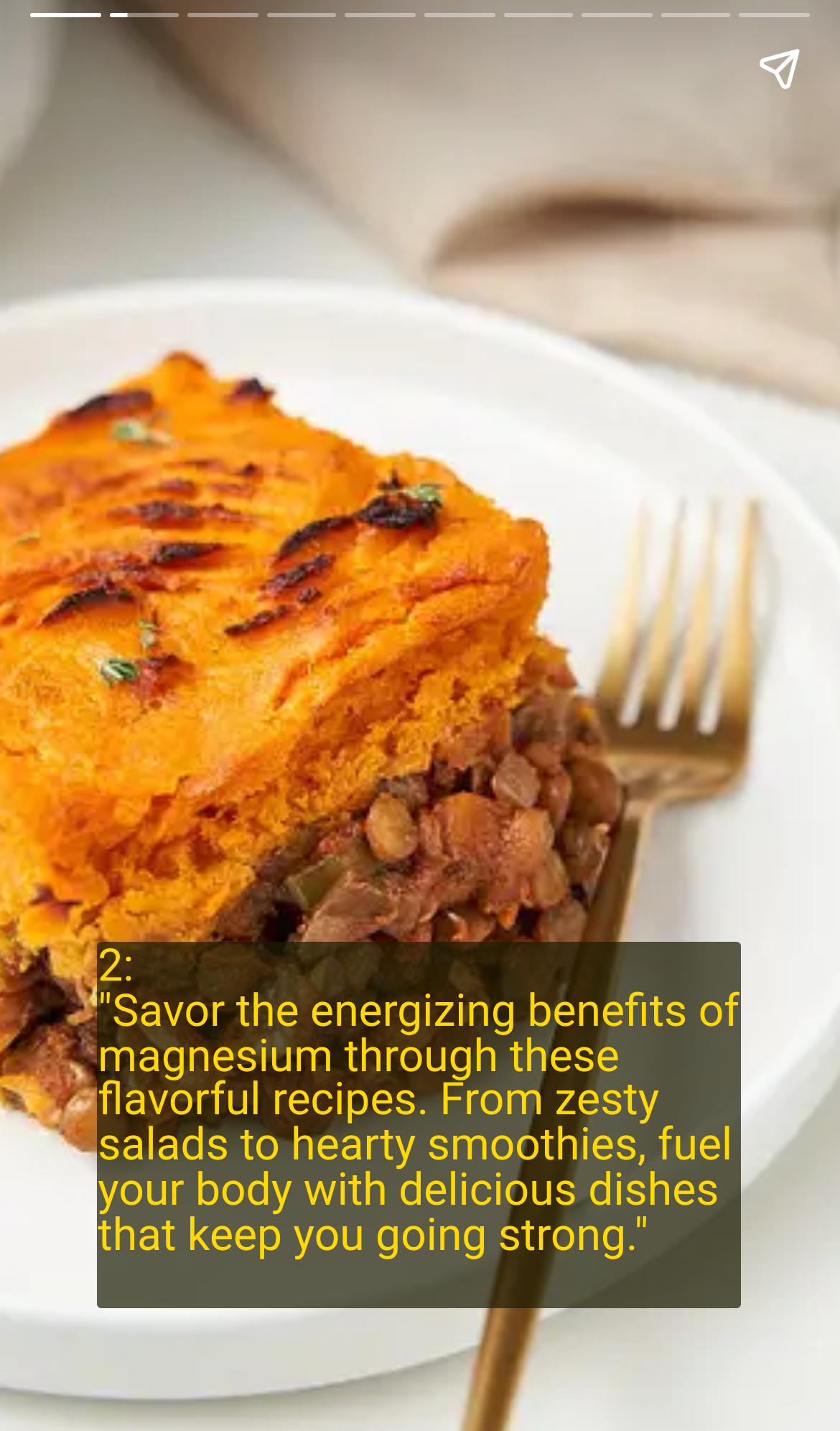Respond to the question below with a single word or phrase:
What is the purpose of the recipes?

Fuel body